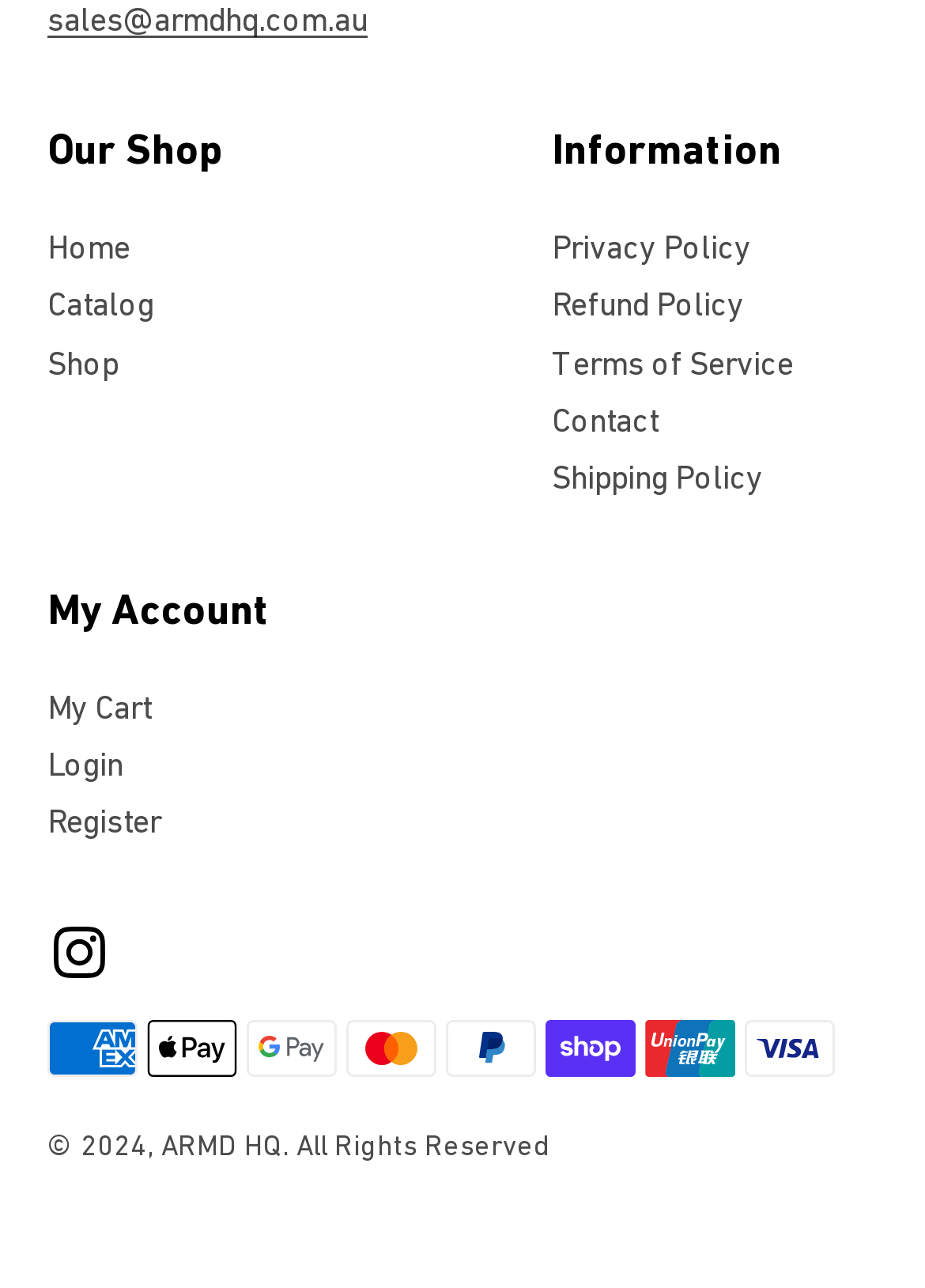Please pinpoint the bounding box coordinates for the region I should click to adhere to this instruction: "Read Remarks in Shaker Heights, Ohio".

None